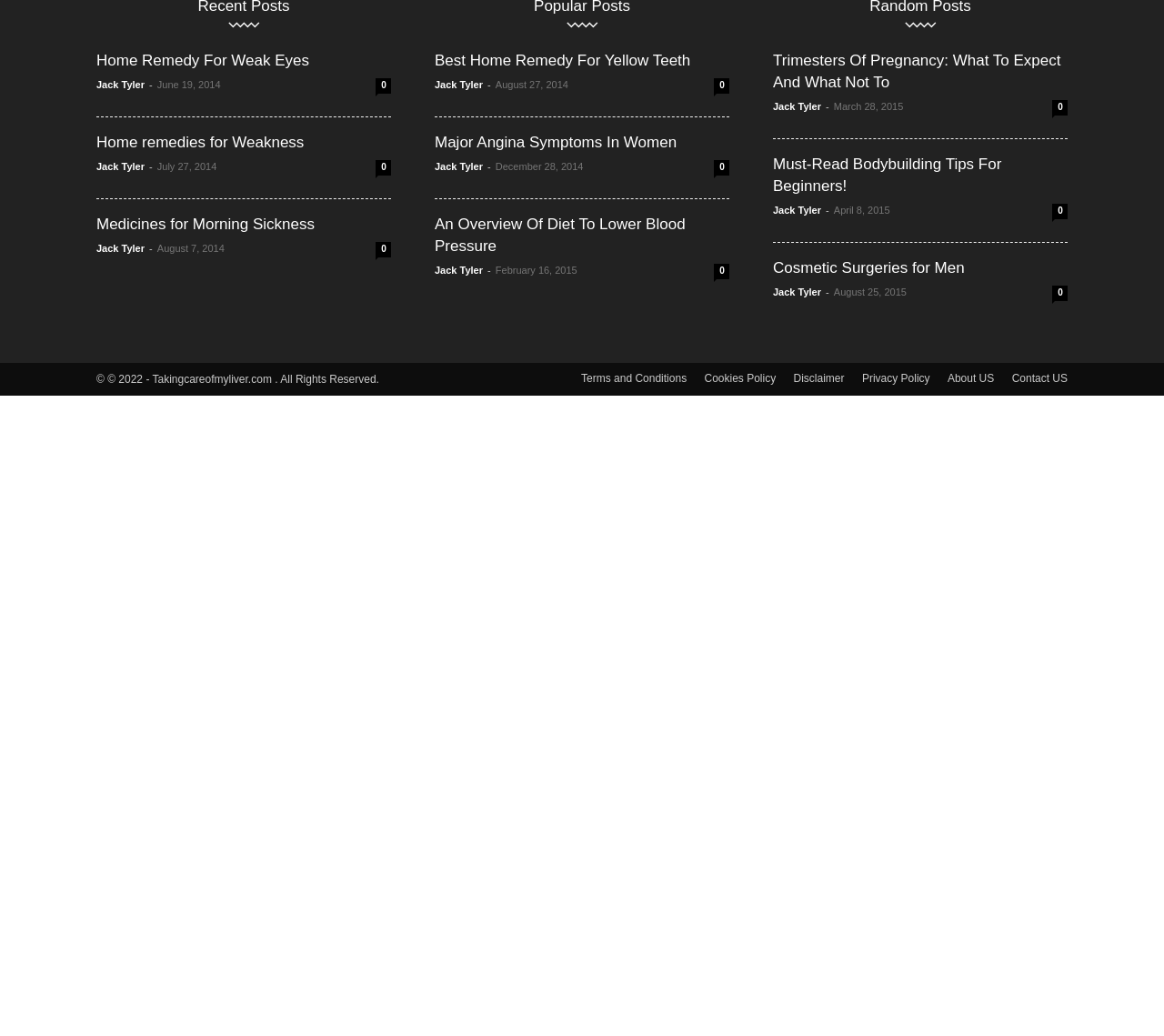What is the date of the last article?
Please look at the screenshot and answer using one word or phrase.

August 25, 2015